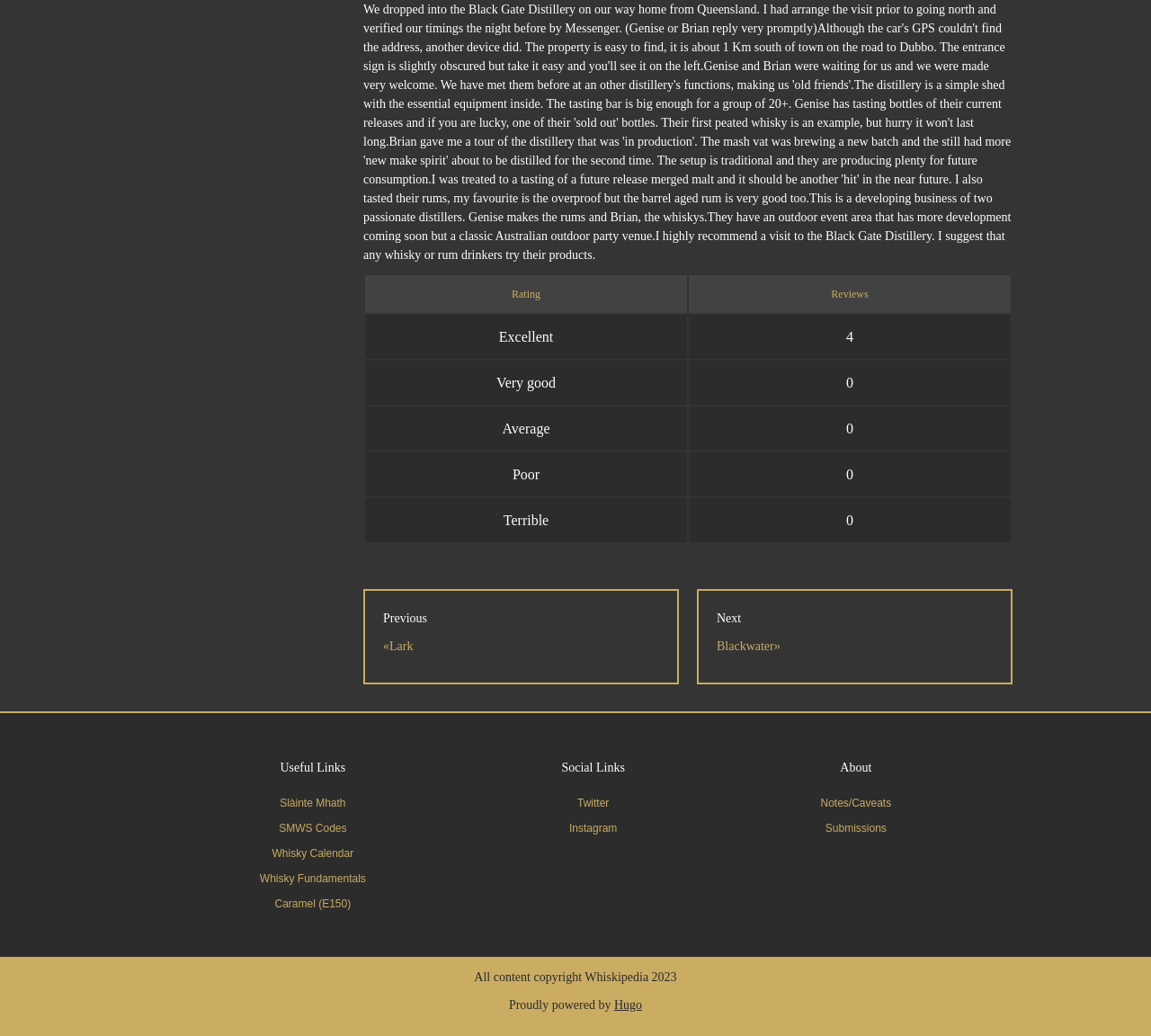Pinpoint the bounding box coordinates of the element that must be clicked to accomplish the following instruction: "Check 'Notes/Caveats'". The coordinates should be in the format of four float numbers between 0 and 1, i.e., [left, top, right, bottom].

[0.713, 0.767, 0.774, 0.783]